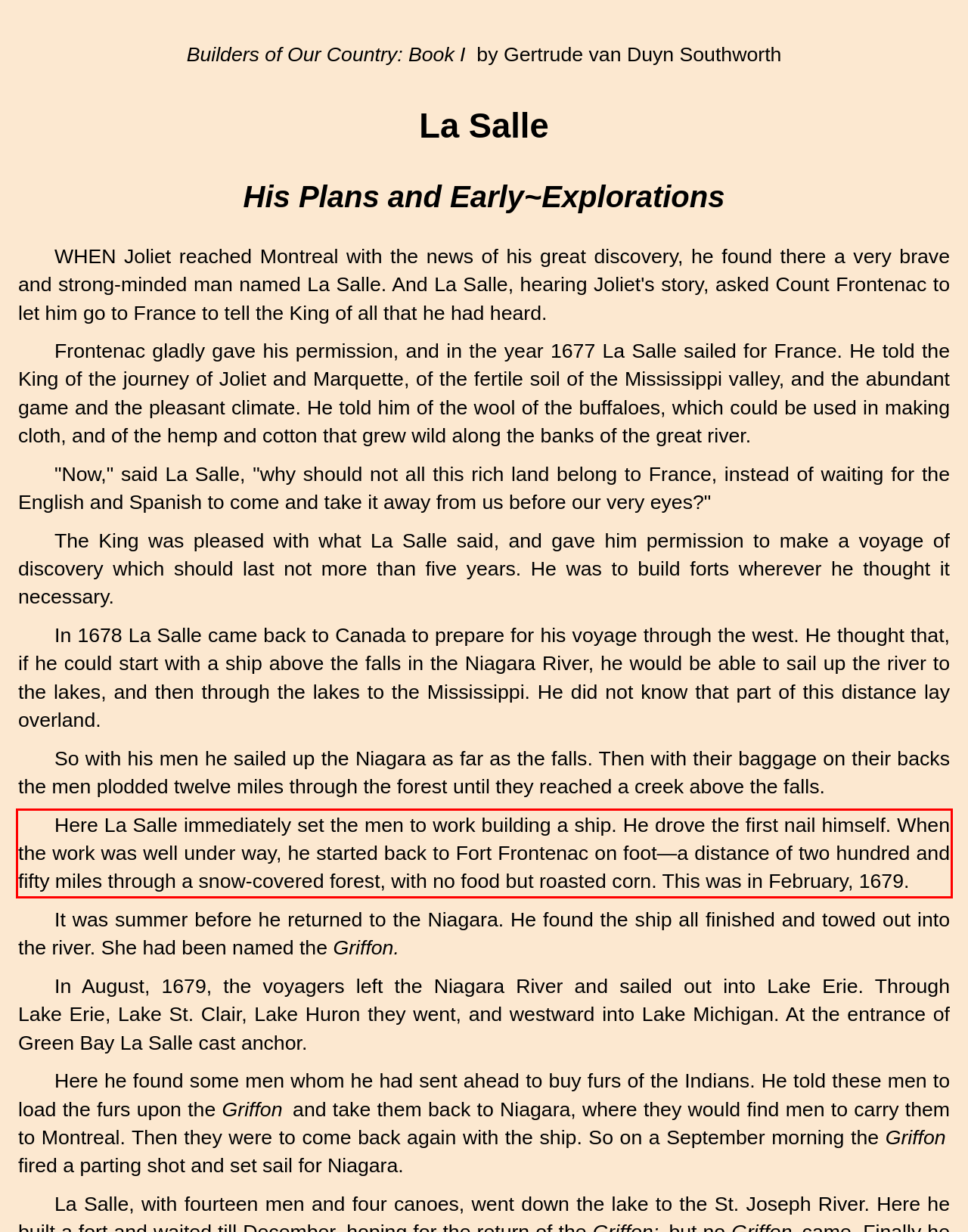From the screenshot of the webpage, locate the red bounding box and extract the text contained within that area.

Here La Salle immediately set the men to work building a ship. He drove the first nail himself. When the work was well under way, he started back to Fort Frontenac on foot—a distance of two hundred and fifty miles through a snow-covered forest, with no food but roasted corn. This was in February, 1679.